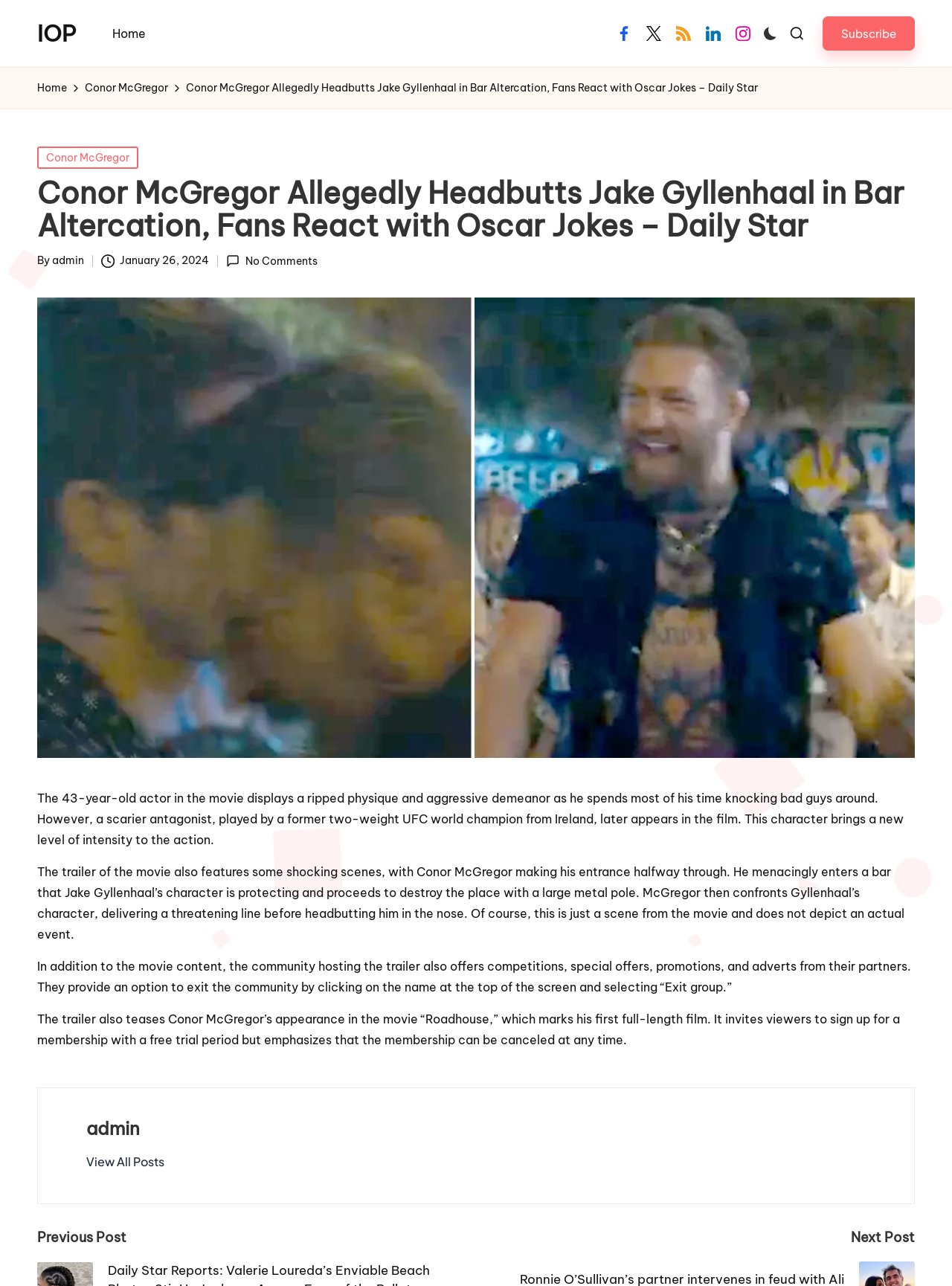Answer this question using a single word or a brief phrase:
What is the title of the movie?

Roadhouse